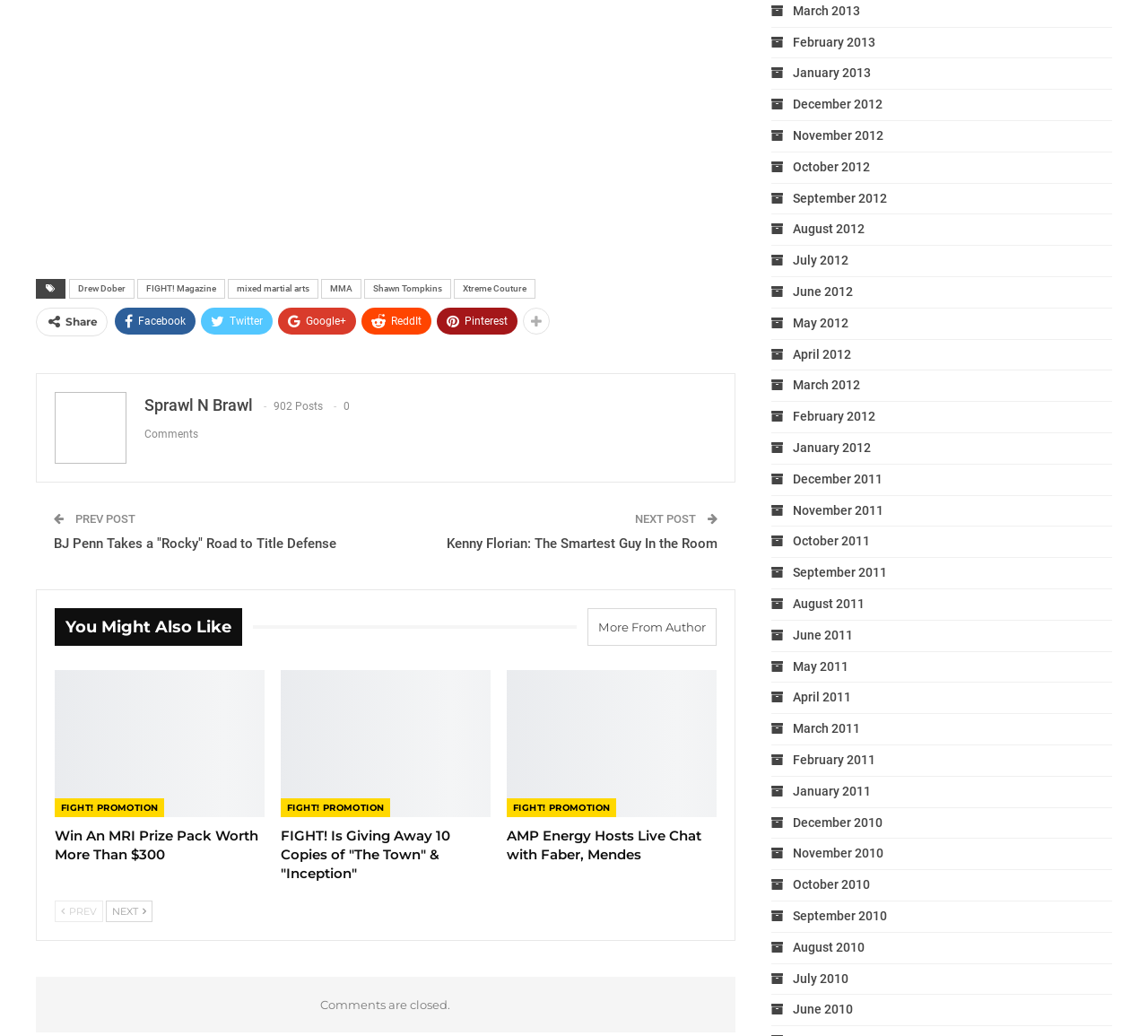Give a one-word or short-phrase answer to the following question: 
How many posts are there?

902